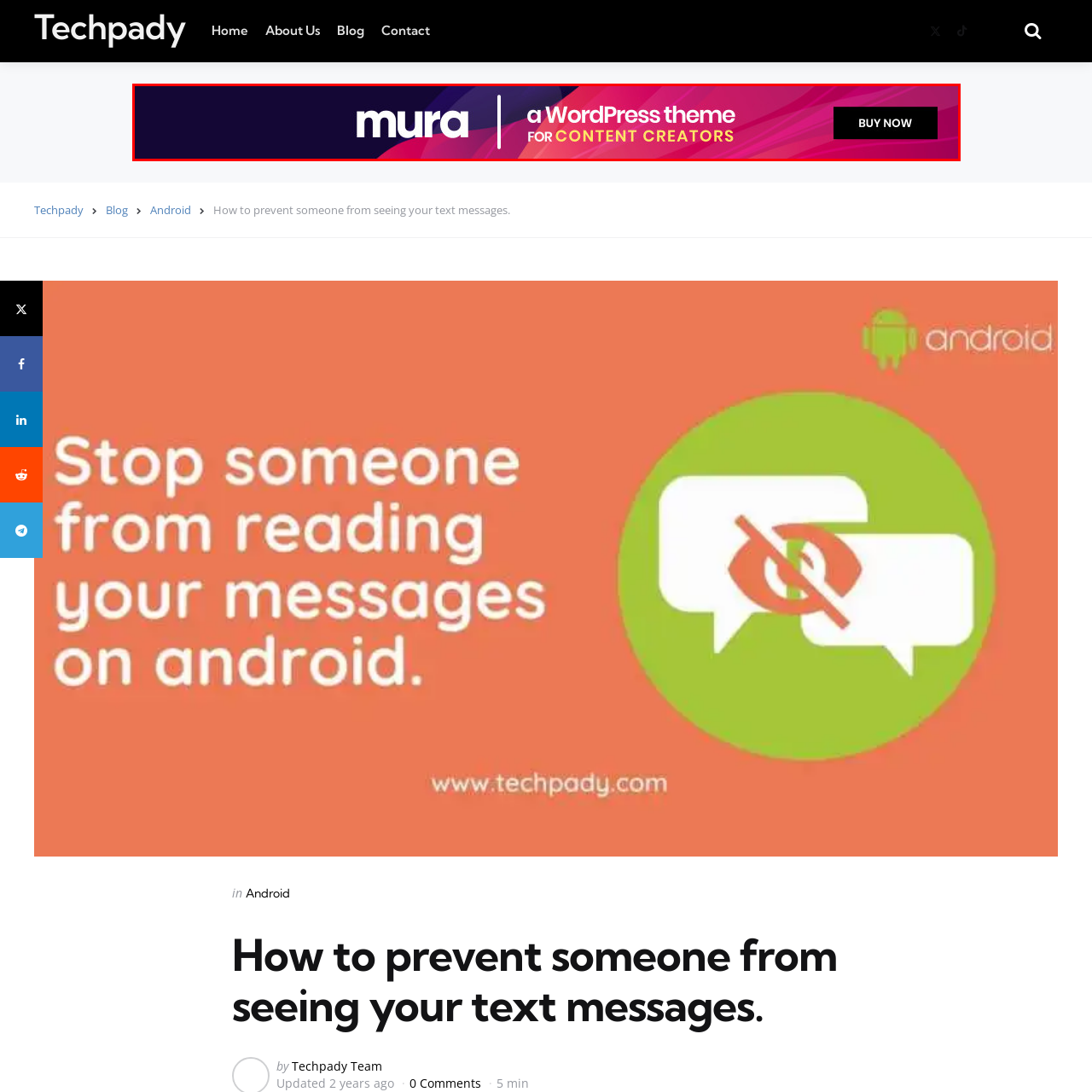Observe the highlighted image and answer the following: Who is the intended user of the Mura WordPress theme?

Content creators